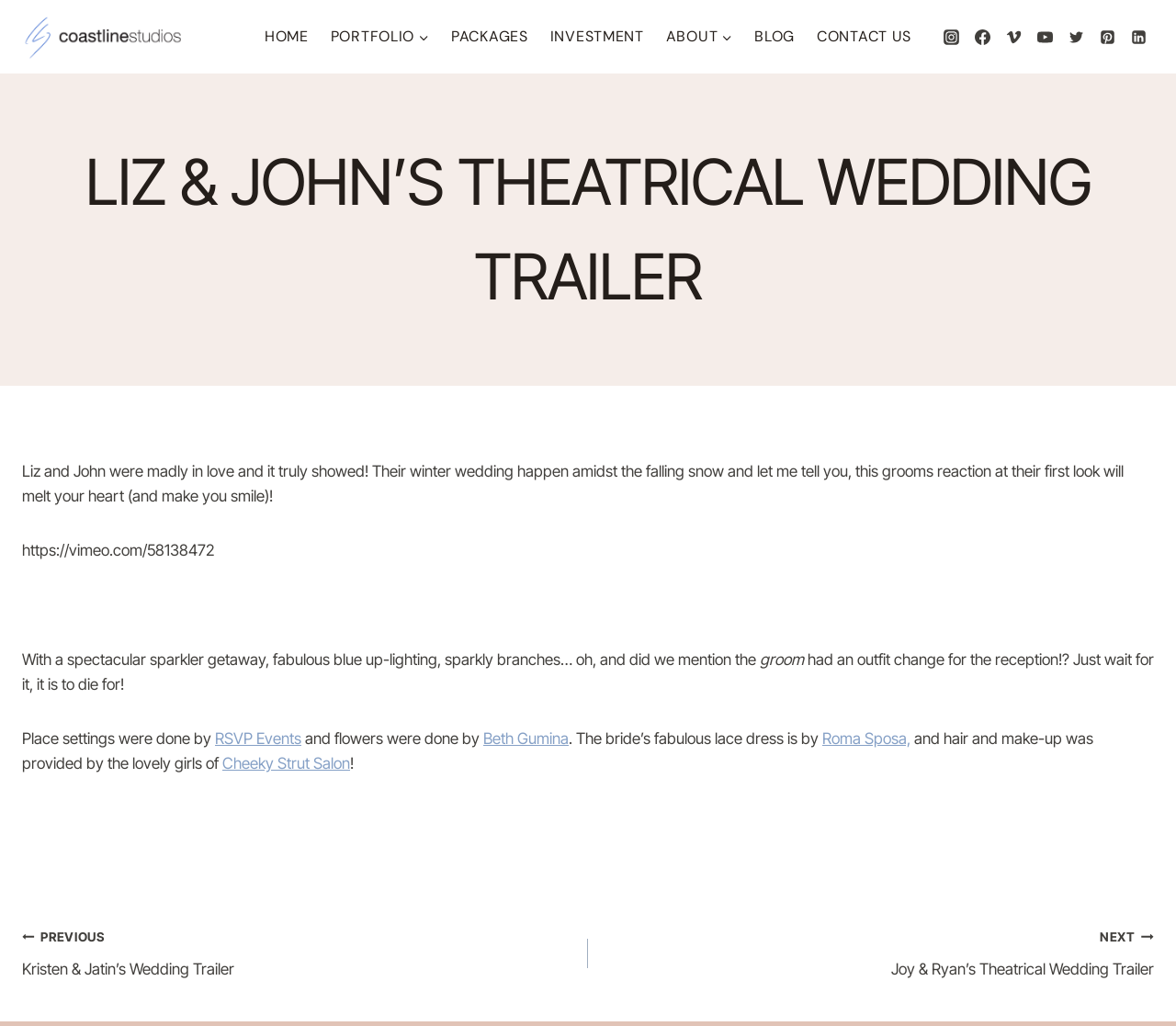Determine the bounding box coordinates of the region to click in order to accomplish the following instruction: "Click on the 'HOME' link". Provide the coordinates as four float numbers between 0 and 1, specifically [left, top, right, bottom].

[0.216, 0.022, 0.272, 0.05]